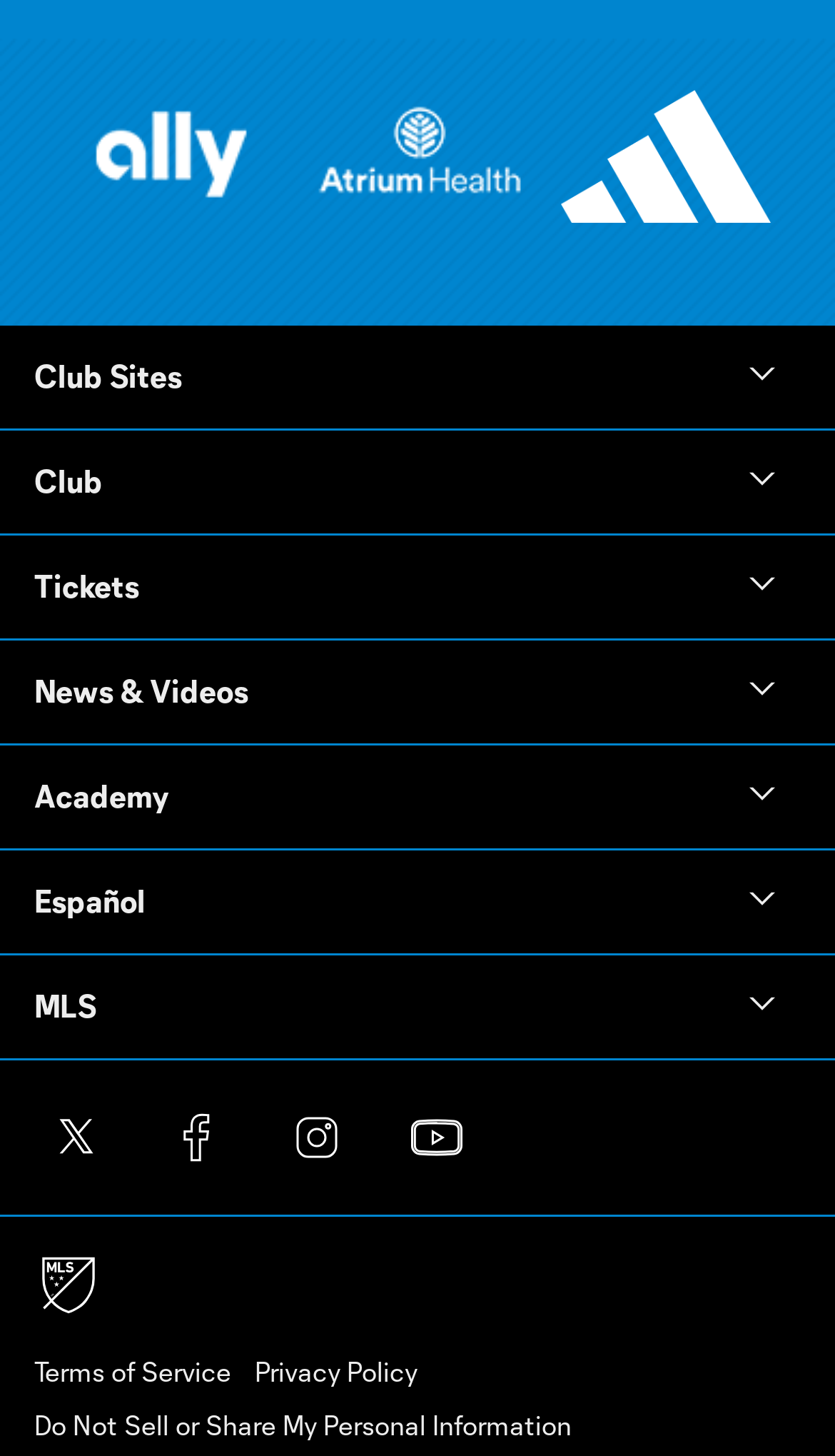Please mark the clickable region by giving the bounding box coordinates needed to complete this instruction: "Explore Movie News".

None